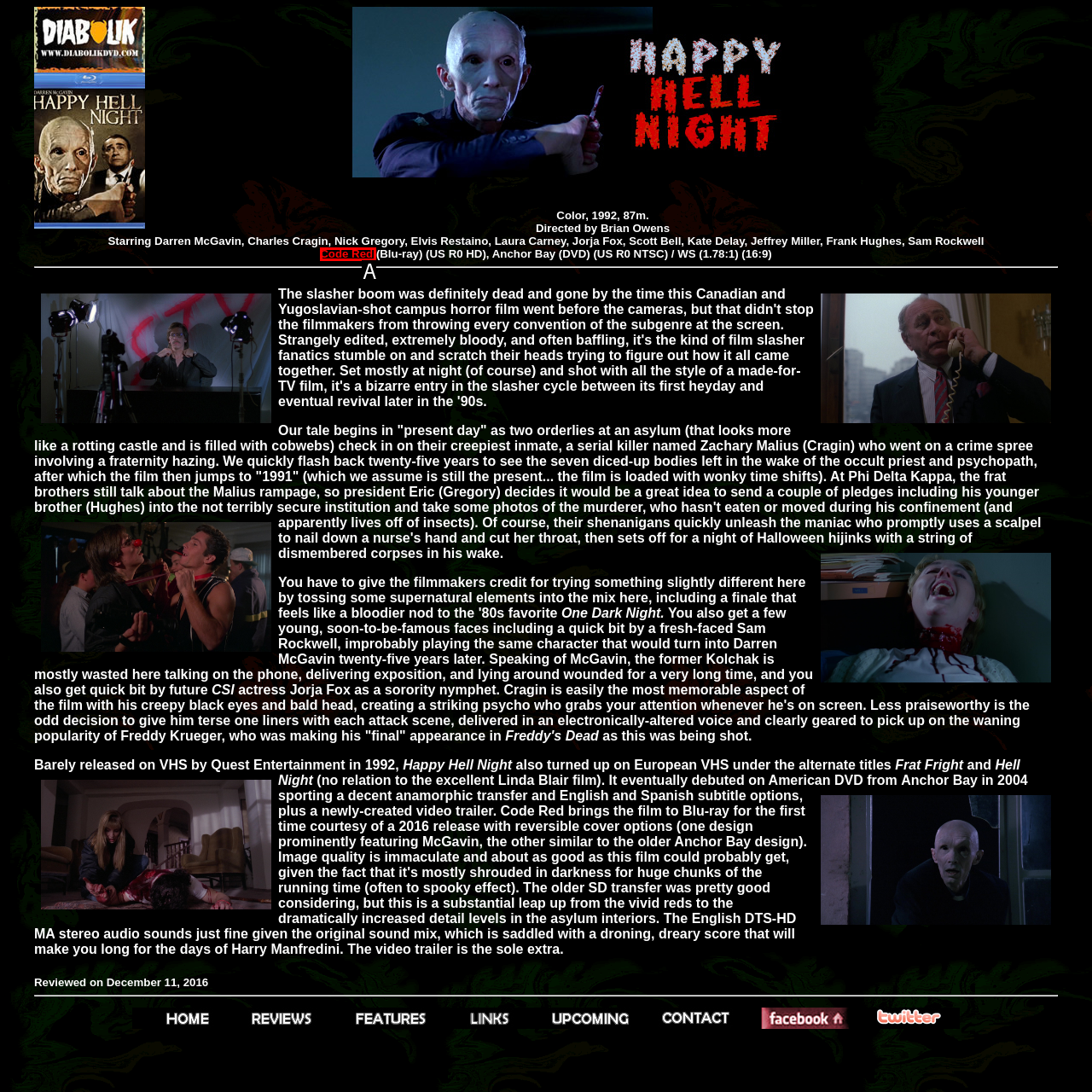From the options presented, which lettered element matches this description: Code Red
Reply solely with the letter of the matching option.

A